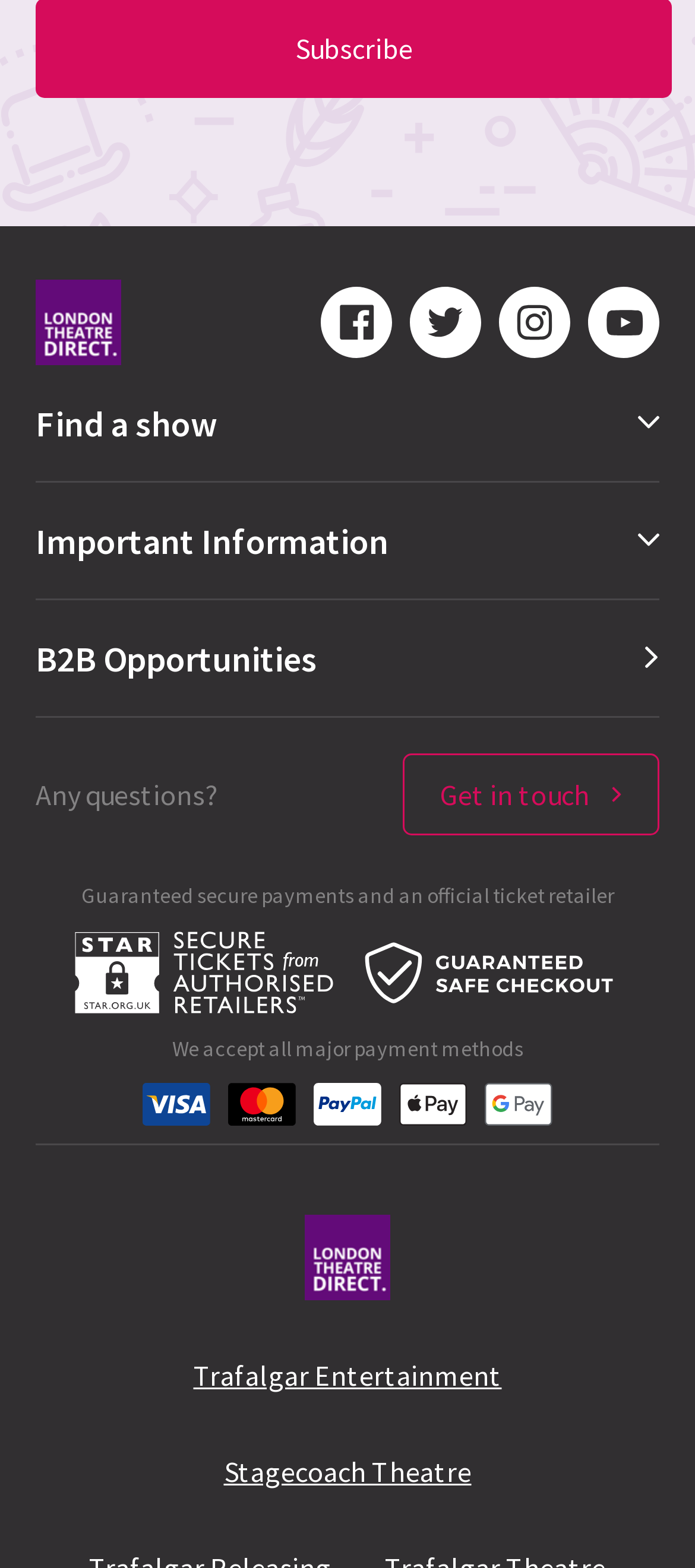Identify the bounding box coordinates of the specific part of the webpage to click to complete this instruction: "Find a show".

[0.051, 0.232, 0.949, 0.306]